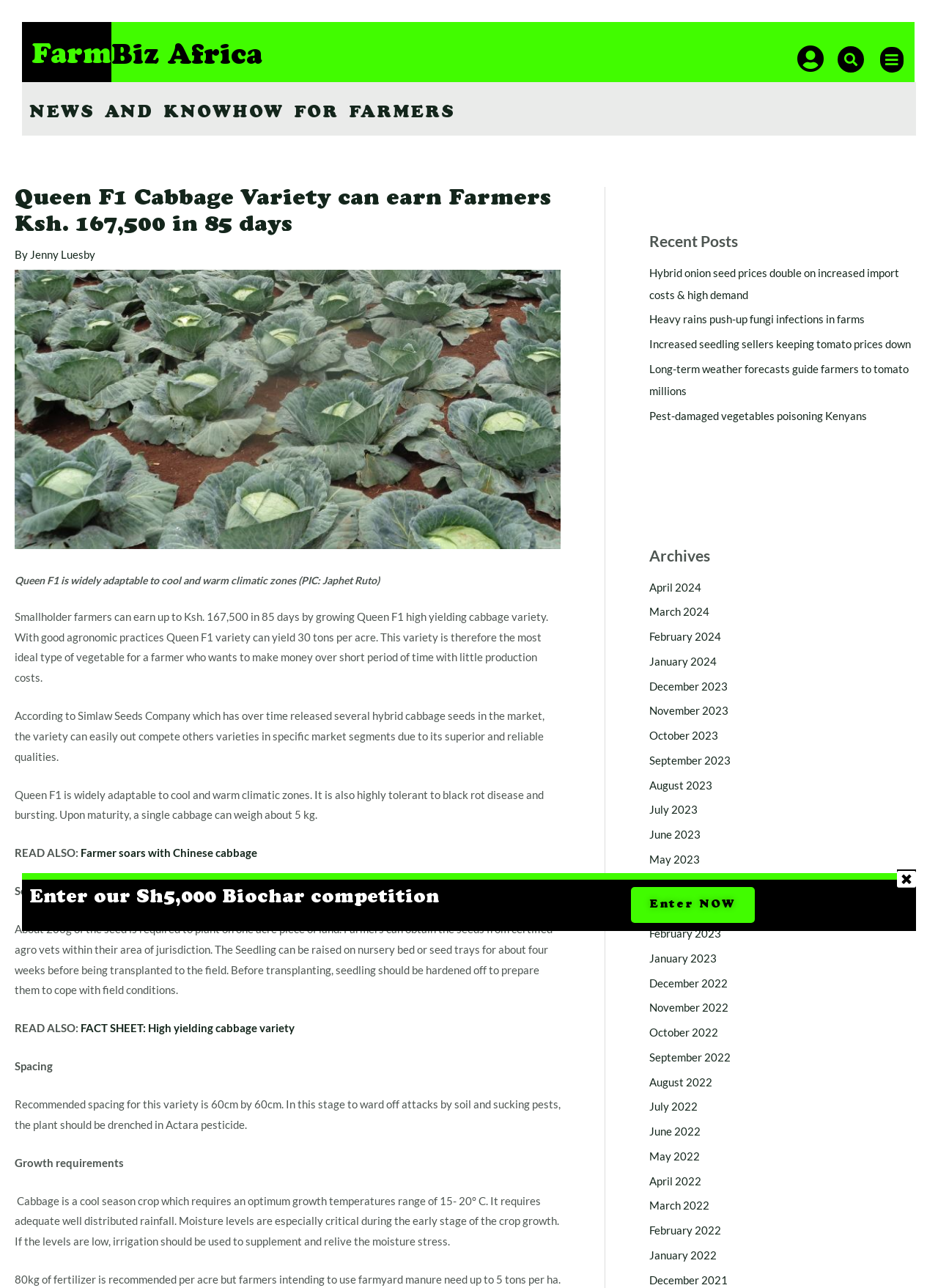Determine the bounding box coordinates of the clickable area required to perform the following instruction: "Follow the 'Uncategorized' link". The coordinates should be represented as four float numbers between 0 and 1: [left, top, right, bottom].

None